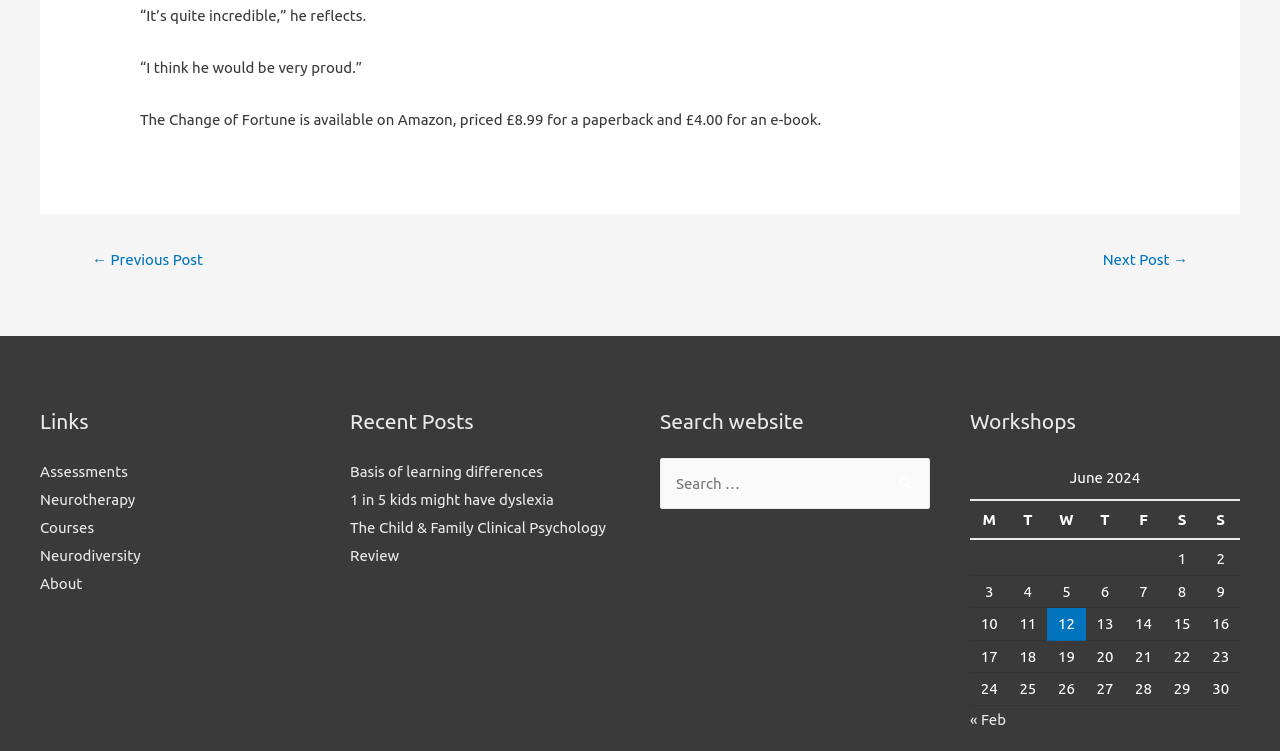What is the price of the paperback book?
Based on the screenshot, answer the question with a single word or phrase.

£8.99